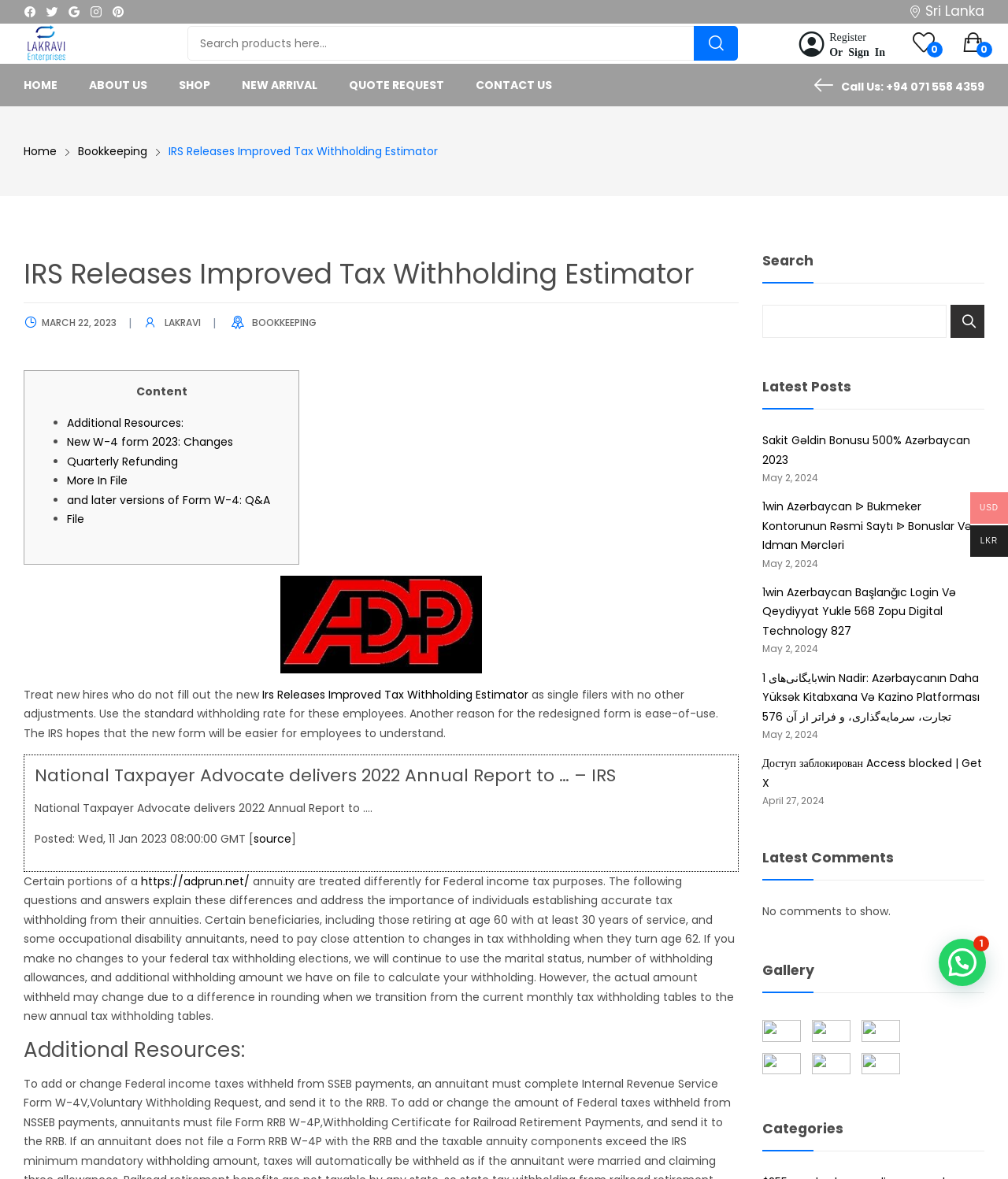What is the company name on the top left?
Use the image to answer the question with a single word or phrase.

Lakravi Enterprises